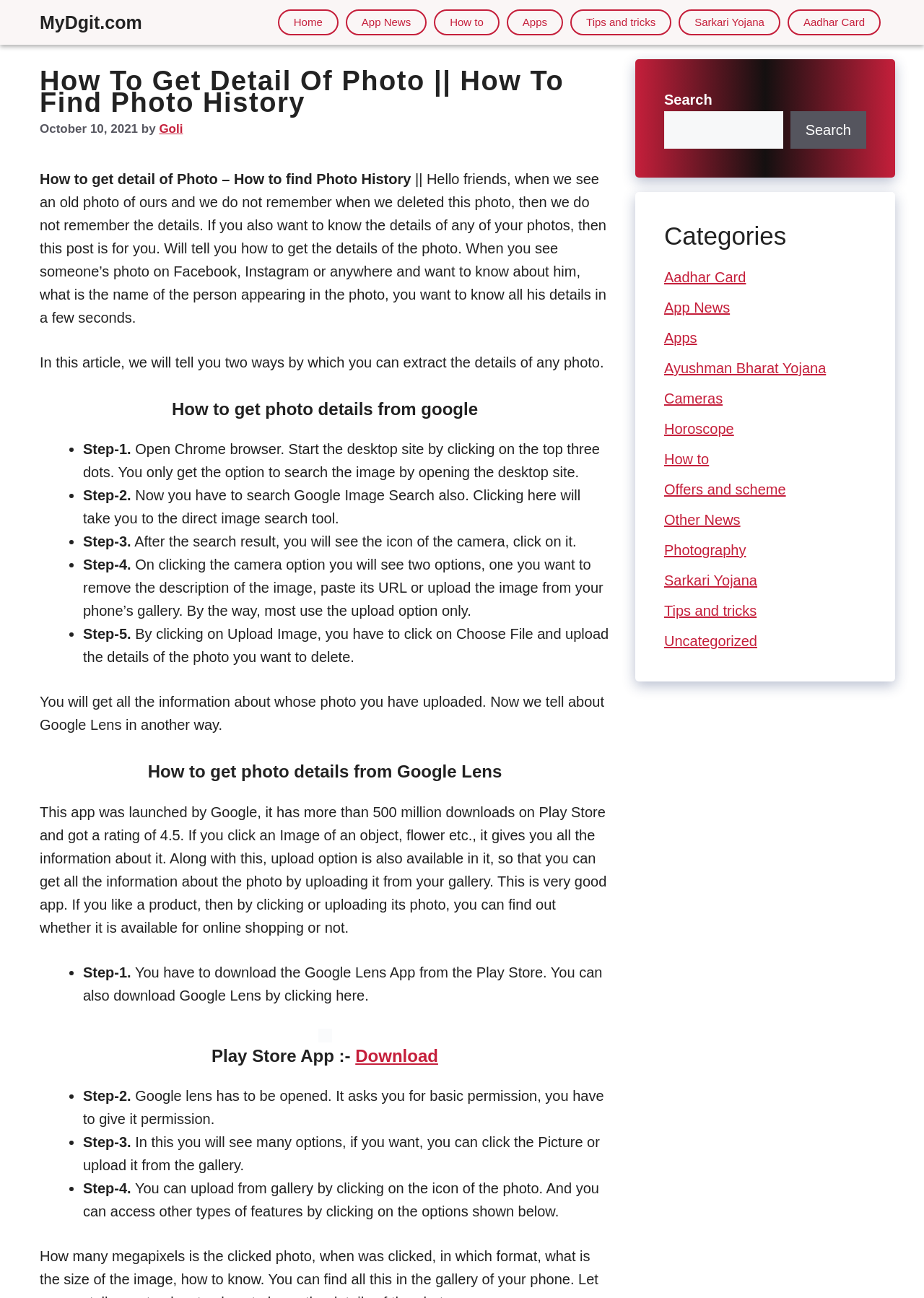Provide the bounding box coordinates of the UI element that matches the description: "Tips and tricks".

[0.719, 0.464, 0.819, 0.477]